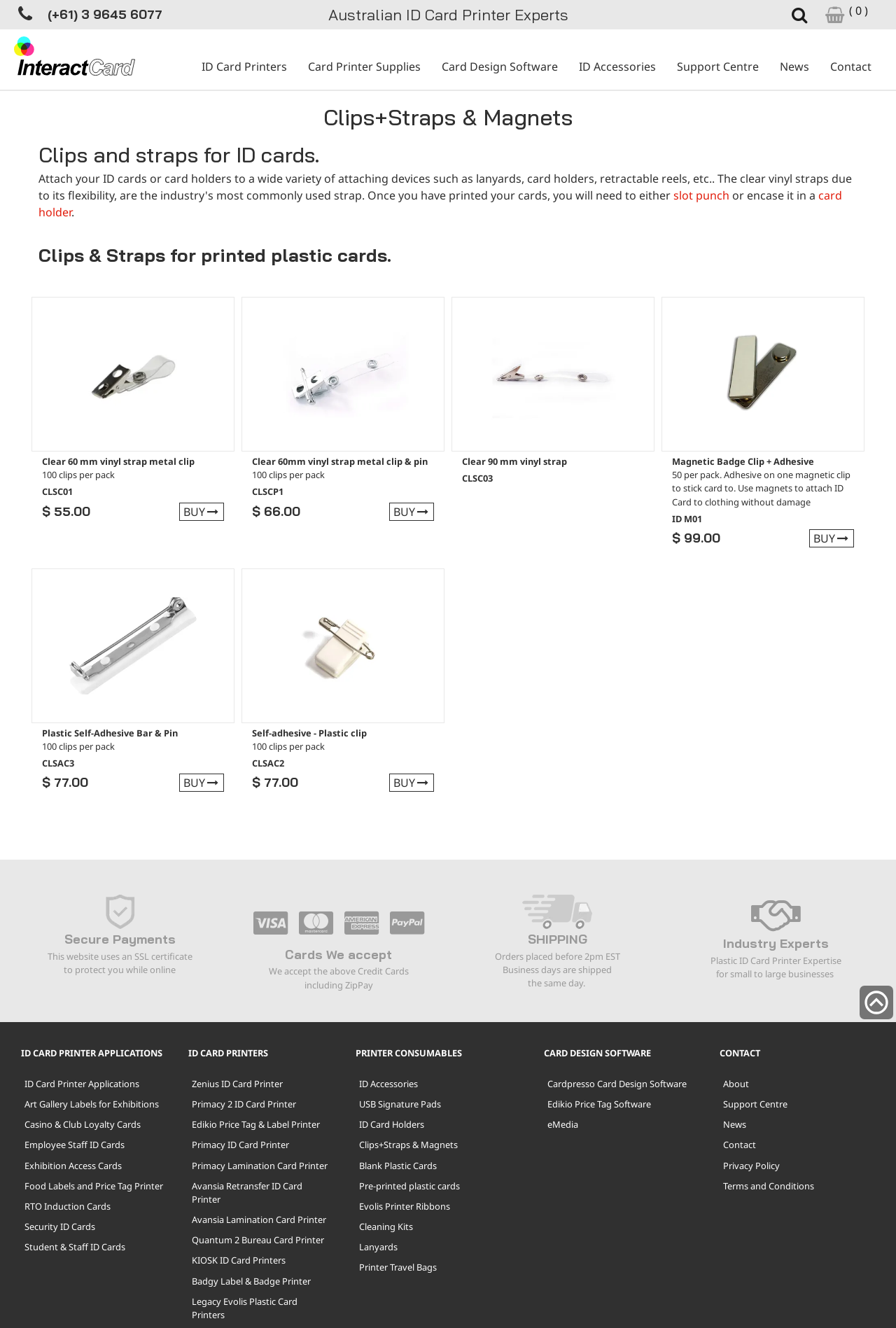Locate and provide the bounding box coordinates for the HTML element that matches this description: "Avansia Retransfer ID Card Printer".

[0.21, 0.885, 0.373, 0.911]